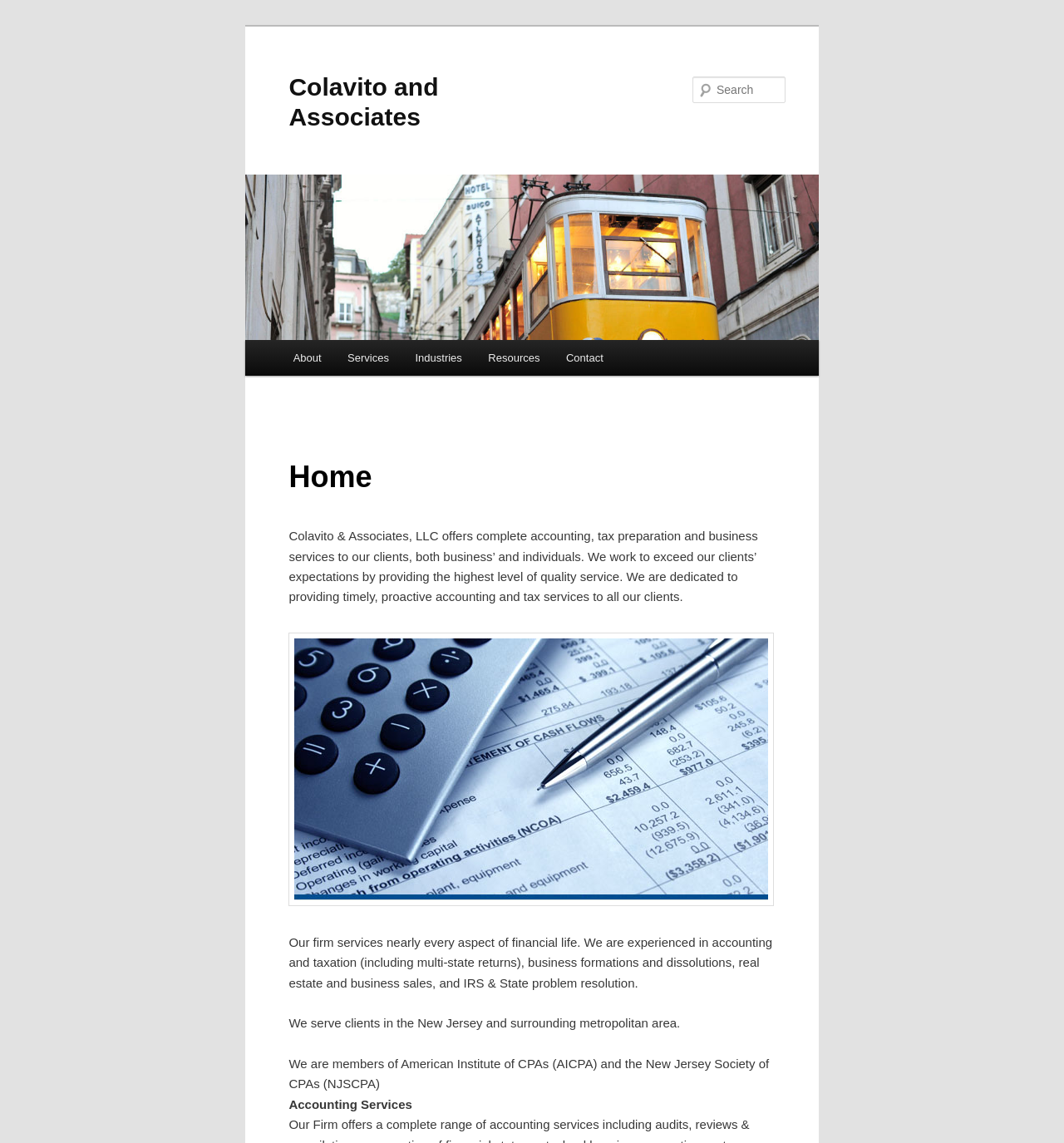Create a detailed narrative of the webpage’s visual and textual elements.

The webpage is for Colavito and Associates, an accounting and business services firm. At the top left, there is a link to skip to the primary content. Below it, there is a heading with the company name, which is also a link. To the right of the heading, there is an image with the same name.

On the top right, there is a search bar with a "Search" label. Below the search bar, there is a main menu with links to "About", "Services", "Industries", "Resources", and "Contact". The "Contact" link is at the bottom right of the menu.

Below the main menu, there is a header section with a heading that says "Home". In this section, there is a paragraph of text that describes the company's services and mission. Below the text, there is an image. The section also contains three more paragraphs of text, which describe the firm's services, its client base, and its professional affiliations.

At the bottom of the page, there is a heading that says "Accounting Services".